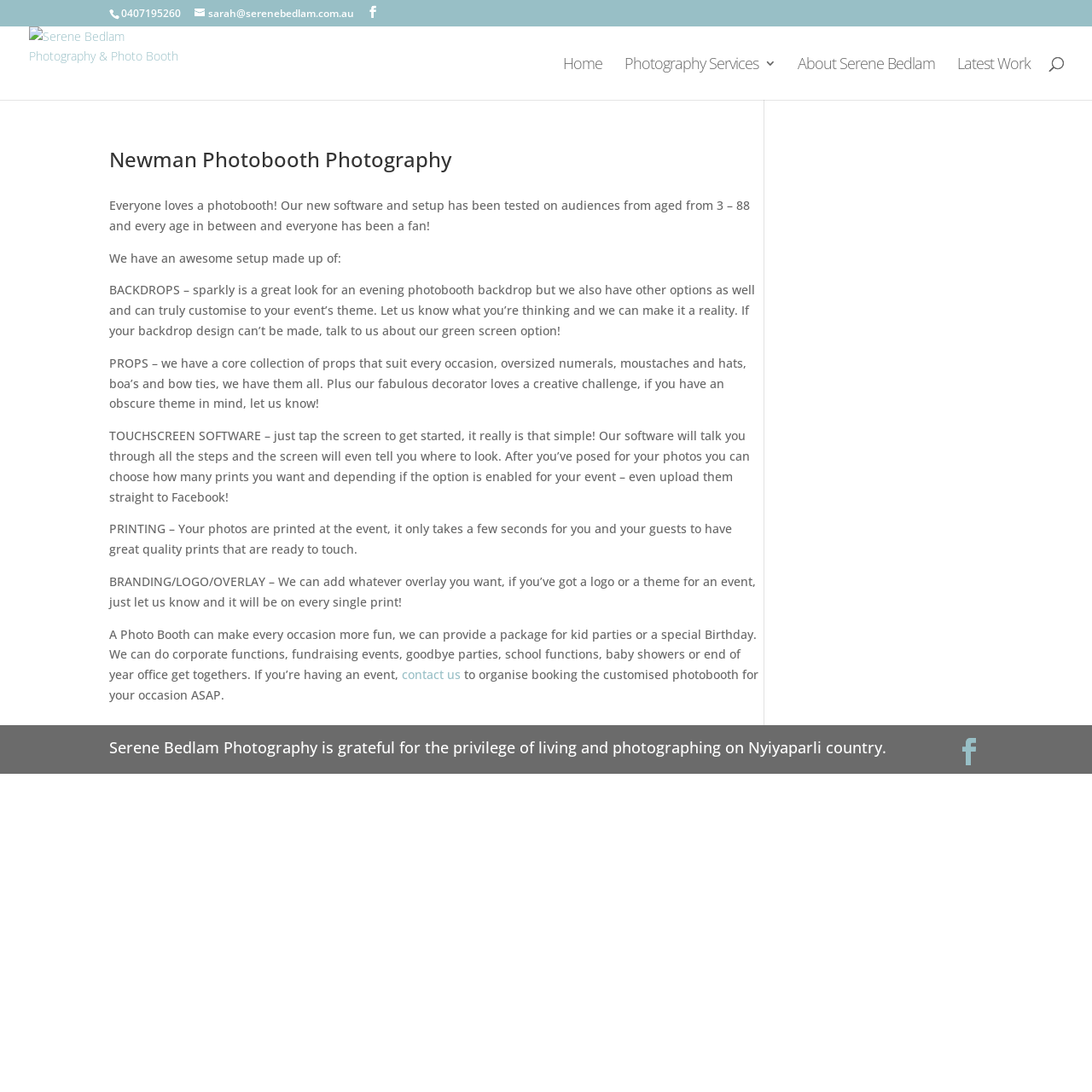Create a detailed description of the webpage's content and layout.

This webpage is about Newman Photobooth Photography, a service provided by Serene Bedlam Photography & Photo Booth. At the top left corner, there is a phone number "0407195260" and an email address "sarah@serenebedlam.com.au" next to it. On the top right corner, there are several links: "Home", "Photography Services 3", "About Serene Bedlam", "Latest Work", and a search box.

Below the top section, there is a main article that takes up most of the page. The article has a heading "Newman Photobooth Photography" and a brief introduction that explains the service. The introduction is followed by a list of features that the photobooth service offers, including backdrops, props, touchscreen software, printing, and branding/logo/overlay options. Each feature is described in a separate paragraph.

In the middle of the article, there is a call-to-action link "contact us" that encourages visitors to book a customized photobooth for their occasion. At the bottom of the page, there is a statement acknowledging that Serene Bedlam Photography is grateful for the privilege of living and photographing on Nyiyaparli country. There is also a small icon on the bottom right corner, which is a repeat of the icon found on the top right corner.